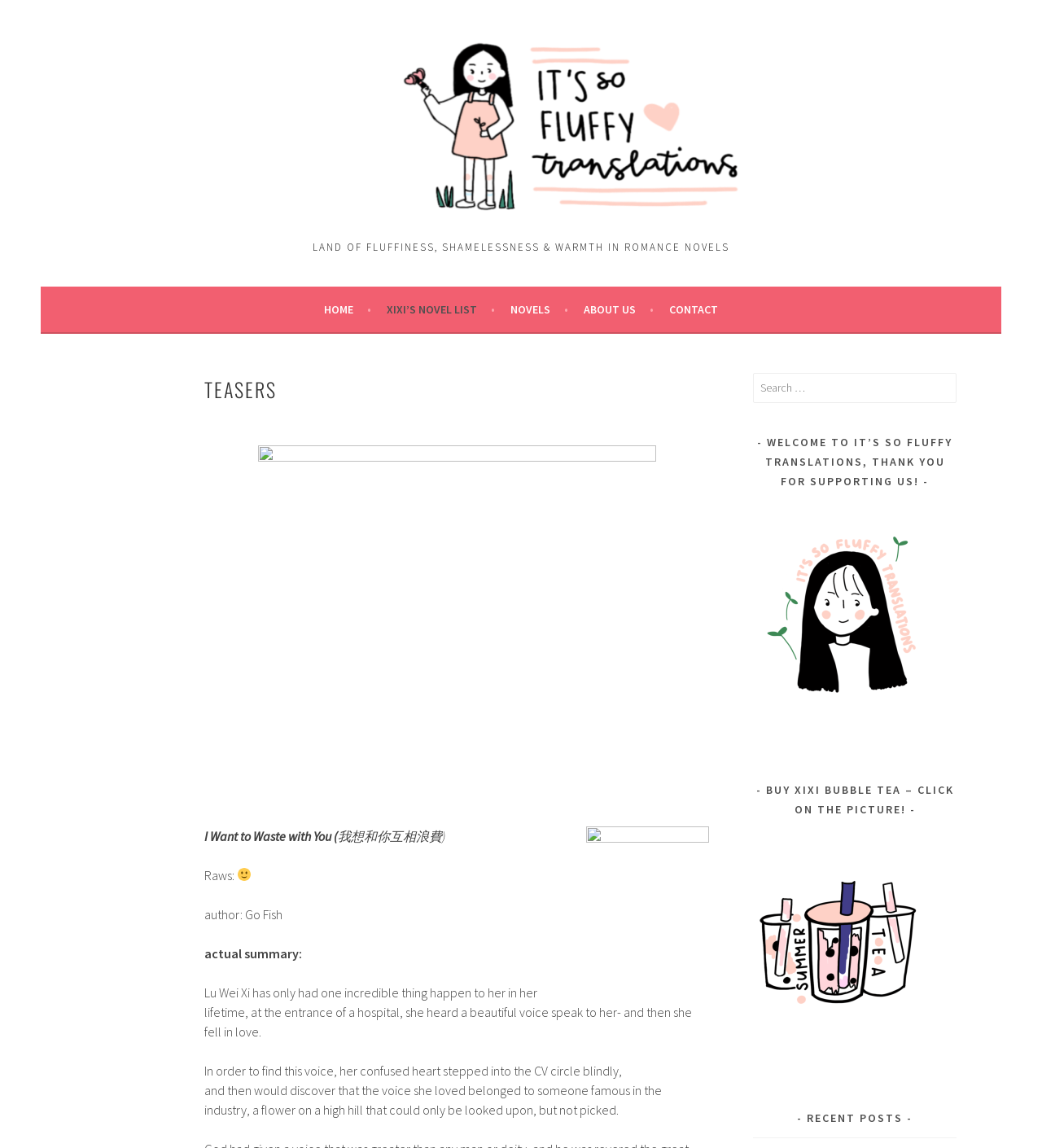Determine the bounding box coordinates for the region that must be clicked to execute the following instruction: "Search for novels".

[0.723, 0.325, 0.918, 0.351]